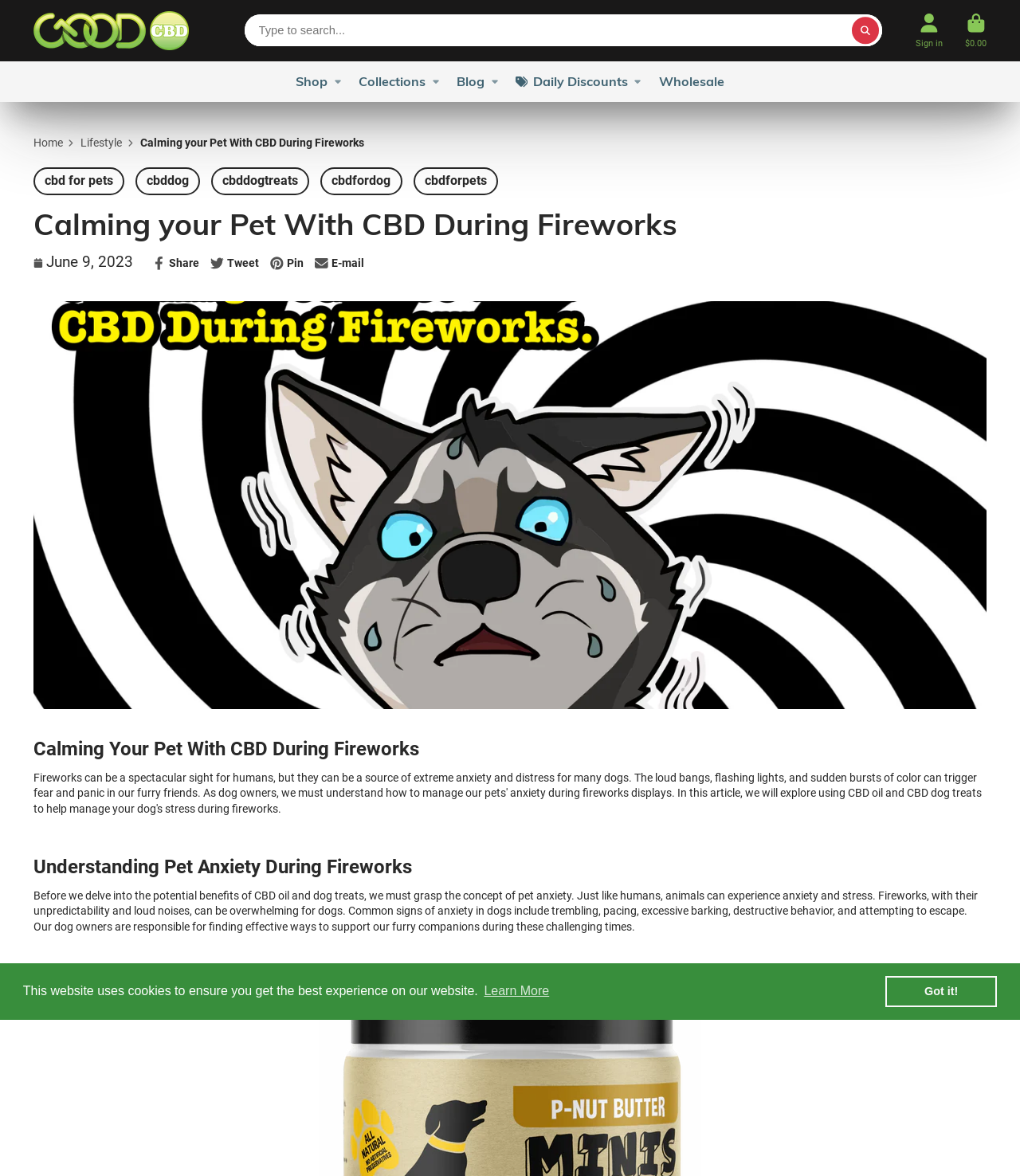Answer the following in one word or a short phrase: 
What is the author's profession?

Multiple professions